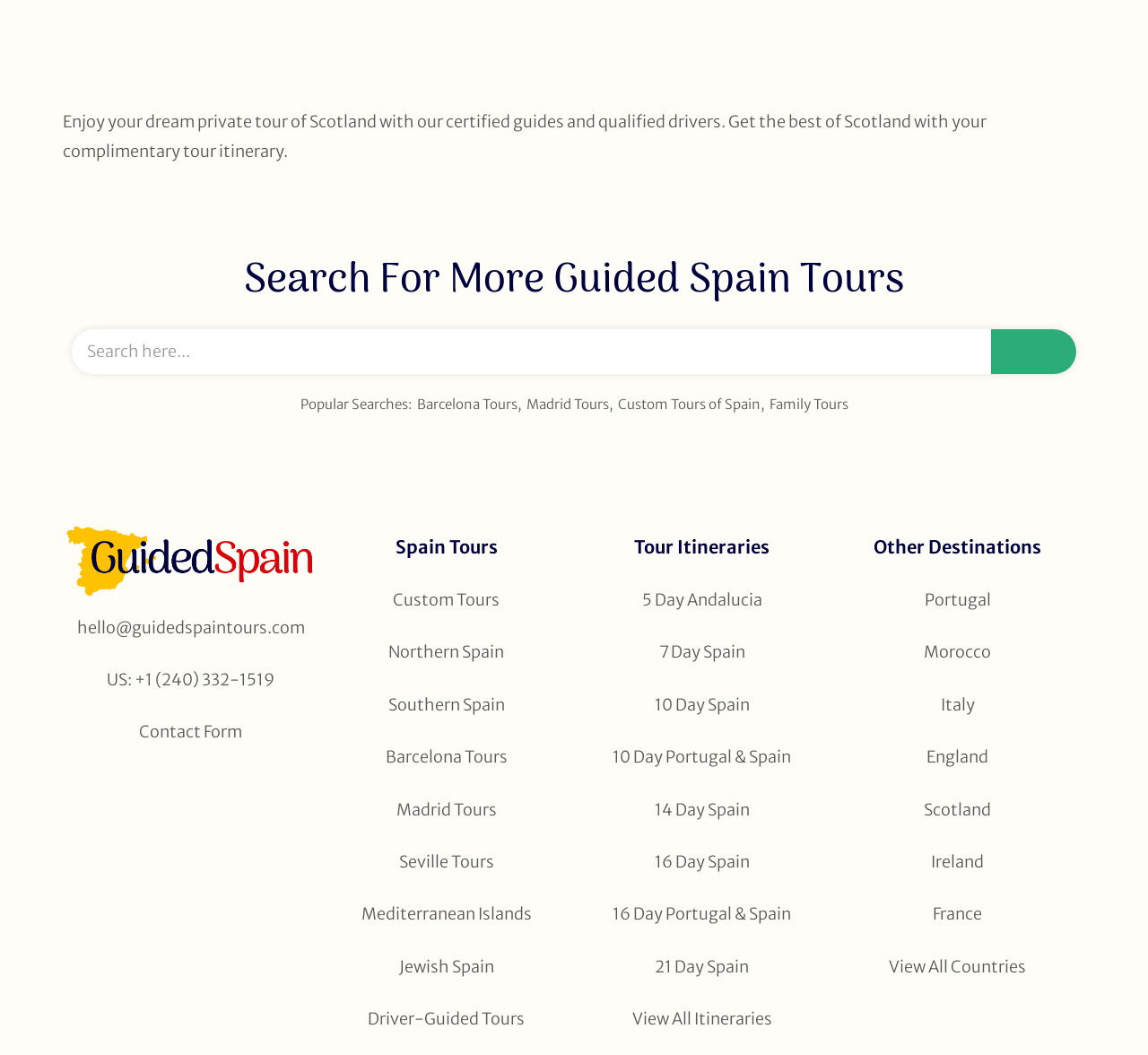What is the text of the first link on the webpage?
Look at the image and answer the question using a single word or phrase.

ballachulish and glencoe